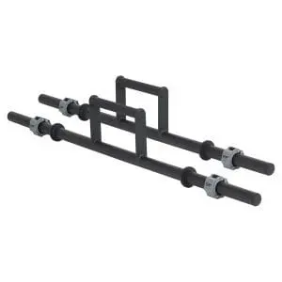Give a thorough explanation of the elements present in the image.

The image features the **Mirafit Farmers Walk Handles**, a specialized piece of strength training equipment designed for enhancing grip strength and core stability. This robust tool is constructed with heavy-duty steel, ensuring durability for both home and commercial gym settings. The handles allow for various weight attachments, making them versatile for different fitness levels and training goals. Ideal for strongman training and functional fitness routines, these handles help users perform carries and lifts that engage multiple muscle groups, promoting overall strength development.